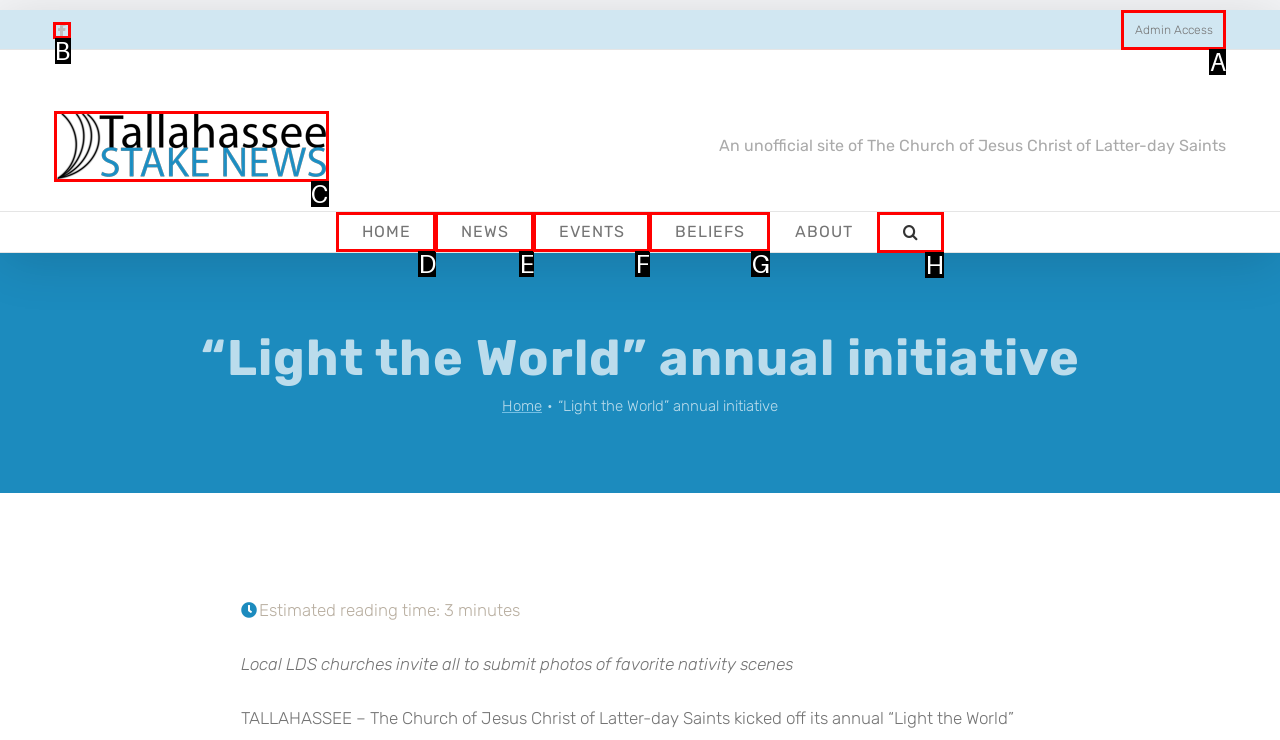To perform the task "Click Facebook", which UI element's letter should you select? Provide the letter directly.

B